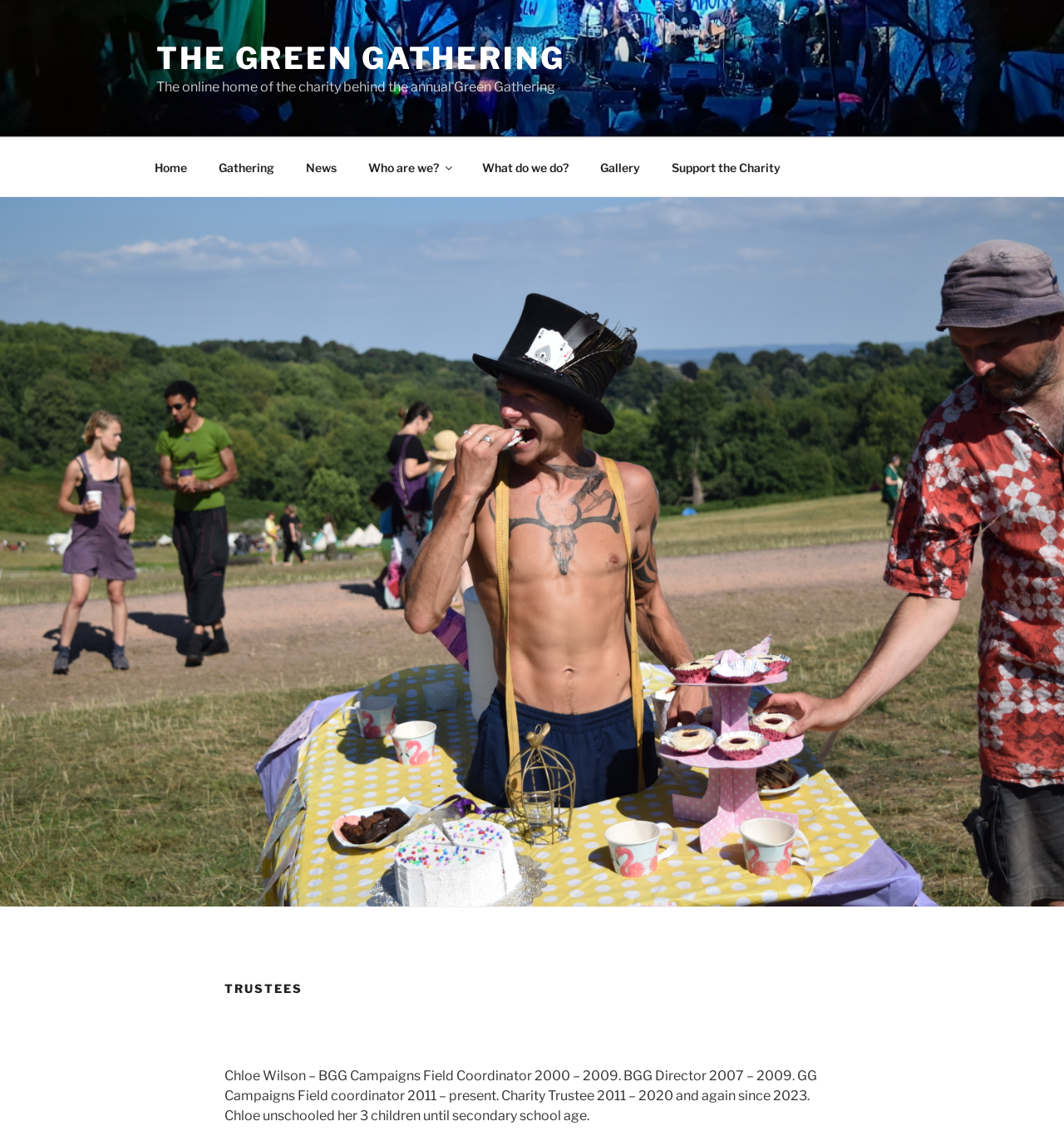Create an elaborate caption for the webpage.

The webpage is about the Trustees of The Green Gathering charity. At the top of the page, there is a large image with the text "The Green Gathering" and a link with the same text. Below the image, there is a brief description of the charity, stating that it is the online home of the charity behind the annual Green Gathering.

To the right of the image, there is a top menu navigation bar with 7 links: Home, Gathering, News, Who are we?, What do we do?, Gallery, and Support the Charity. These links are positioned horizontally, with the Home link at the leftmost side and the Support the Charity link at the rightmost side.

Below the navigation bar, there is a section dedicated to the Trustees. The title "TRUSTEES" is displayed prominently, followed by a brief biography of one of the Trustees, Chloe Wilson. The biography mentions her roles and experiences within the charity, including her time as a Campaigns Field Coordinator and Director, as well as her tenure as a Charity Trustee.